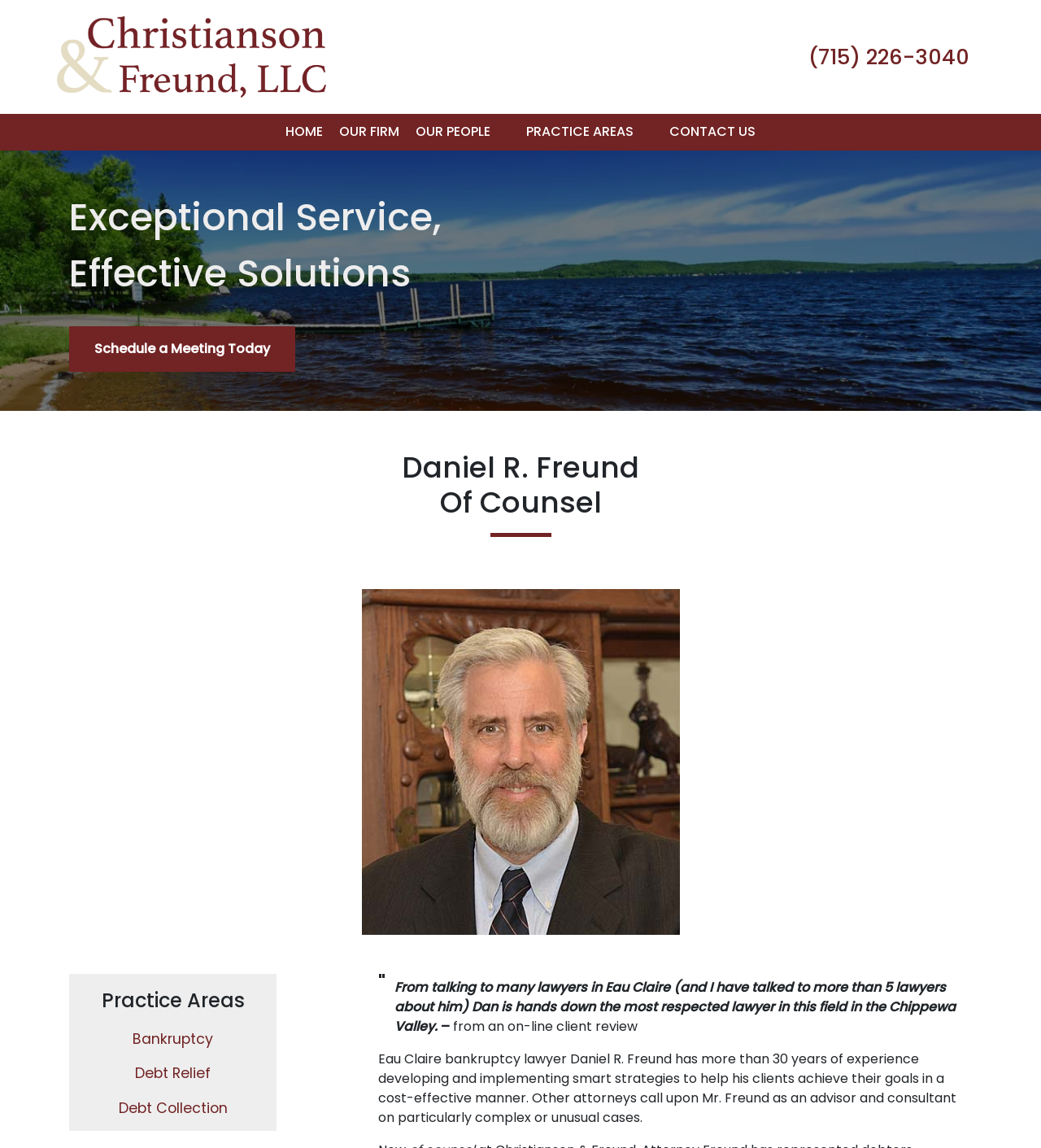Locate the bounding box coordinates of the element you need to click to accomplish the task described by this instruction: "go to home page".

[0.055, 0.041, 0.314, 0.057]